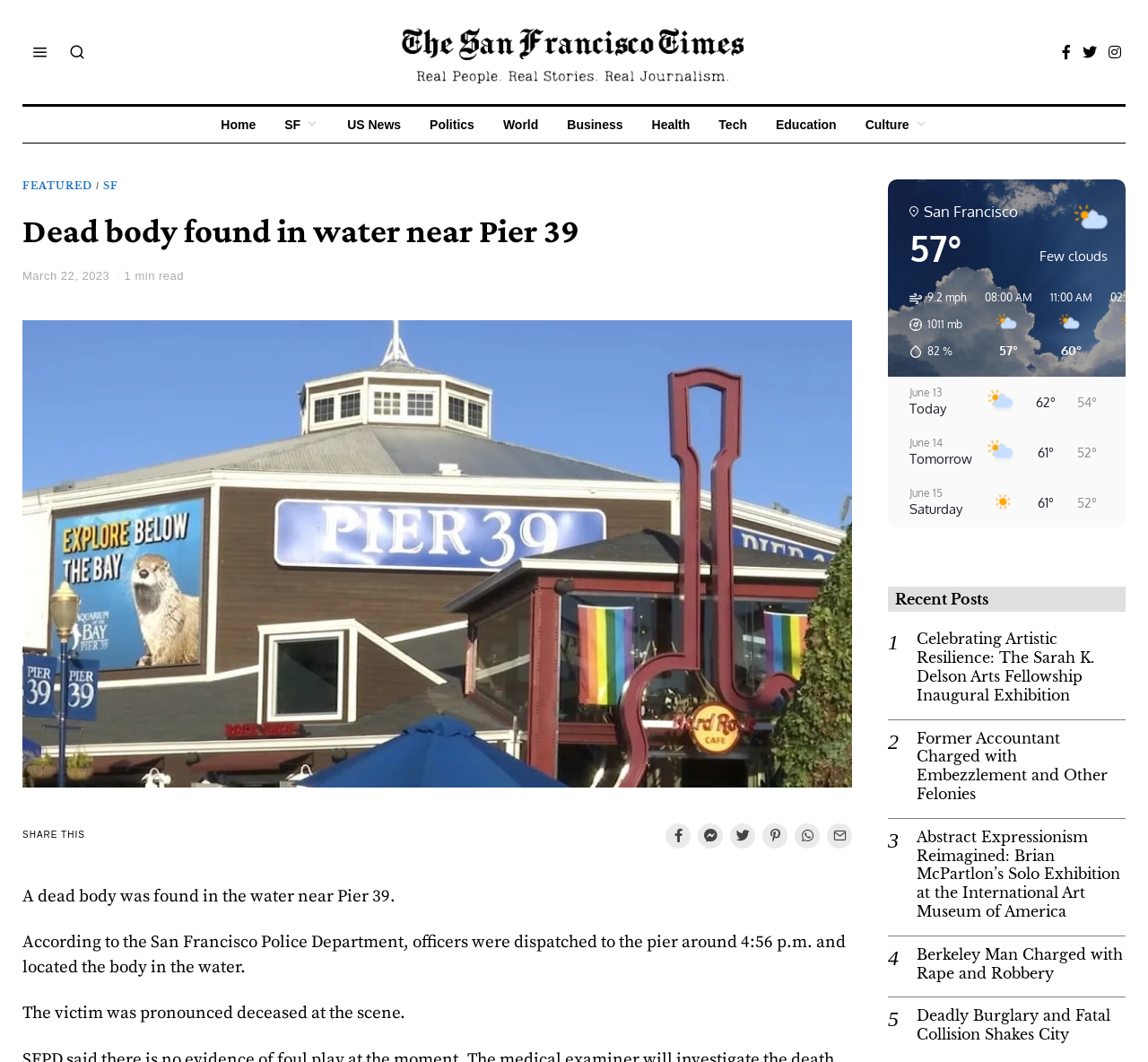What is the police department involved in the incident?
Answer the question with detailed information derived from the image.

According to the article, 'According to the San Francisco Police Department, officers were dispatched to the pier around 4:56 p.m. and located the body in the water.' This indicates that the police department involved in the incident is the San Francisco Police Department.